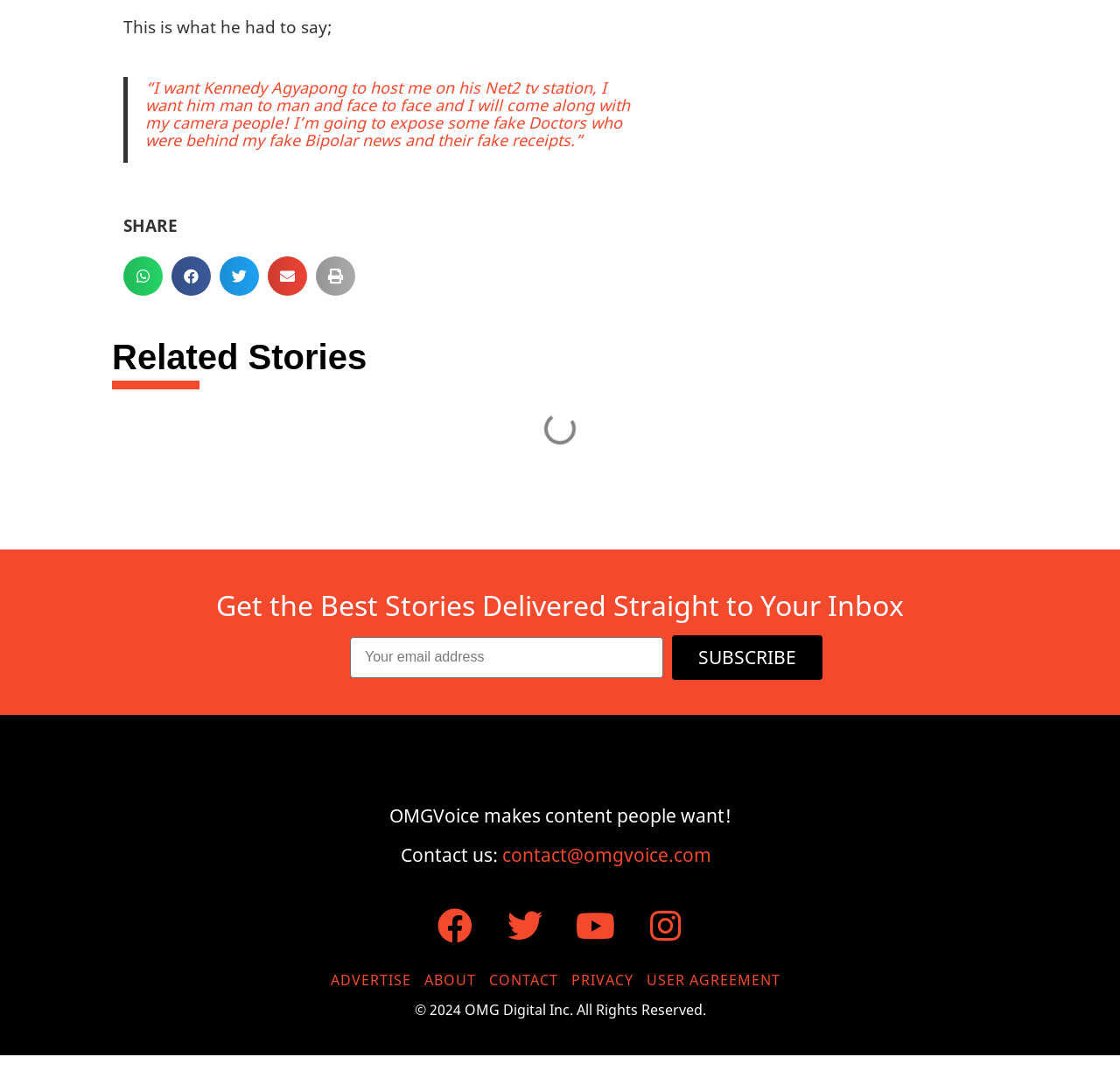Answer the question below with a single word or a brief phrase: 
What is the purpose of the textbox?

Email subscription